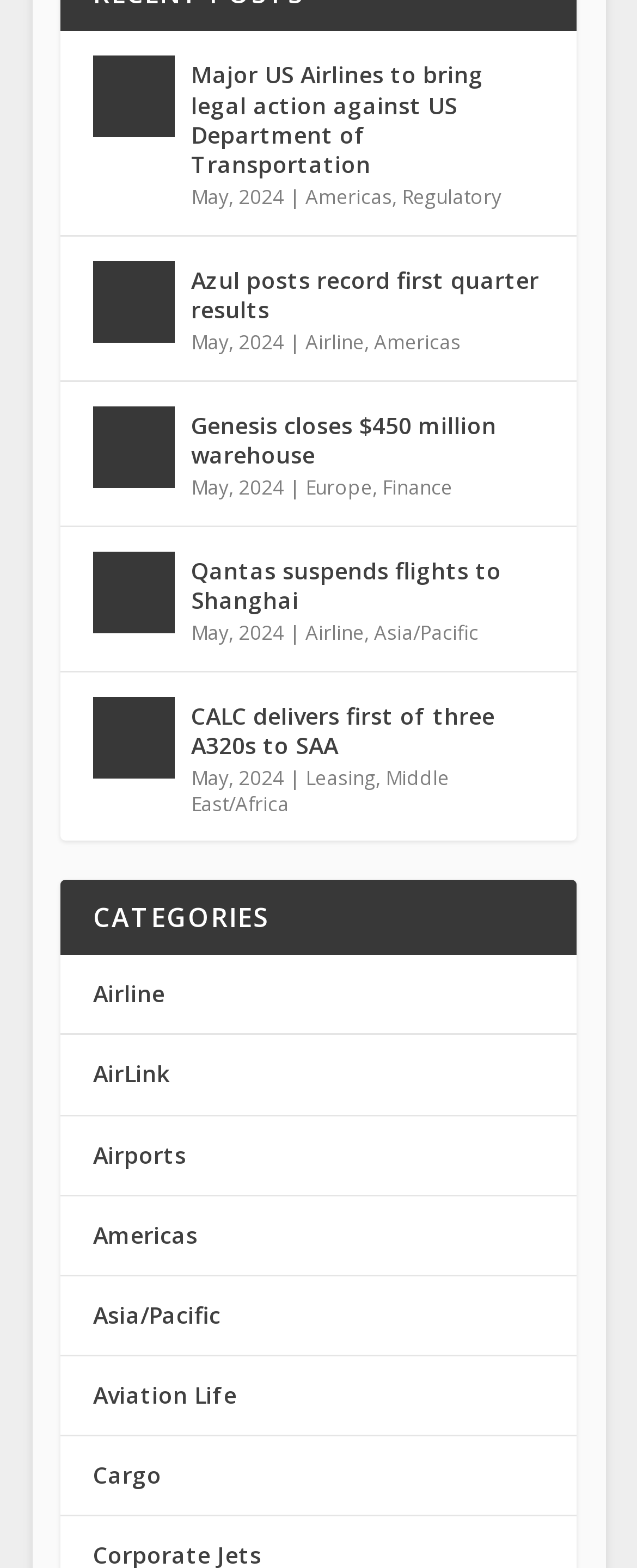Provide a brief response using a word or short phrase to this question:
What is the region category of the third news article?

Europe